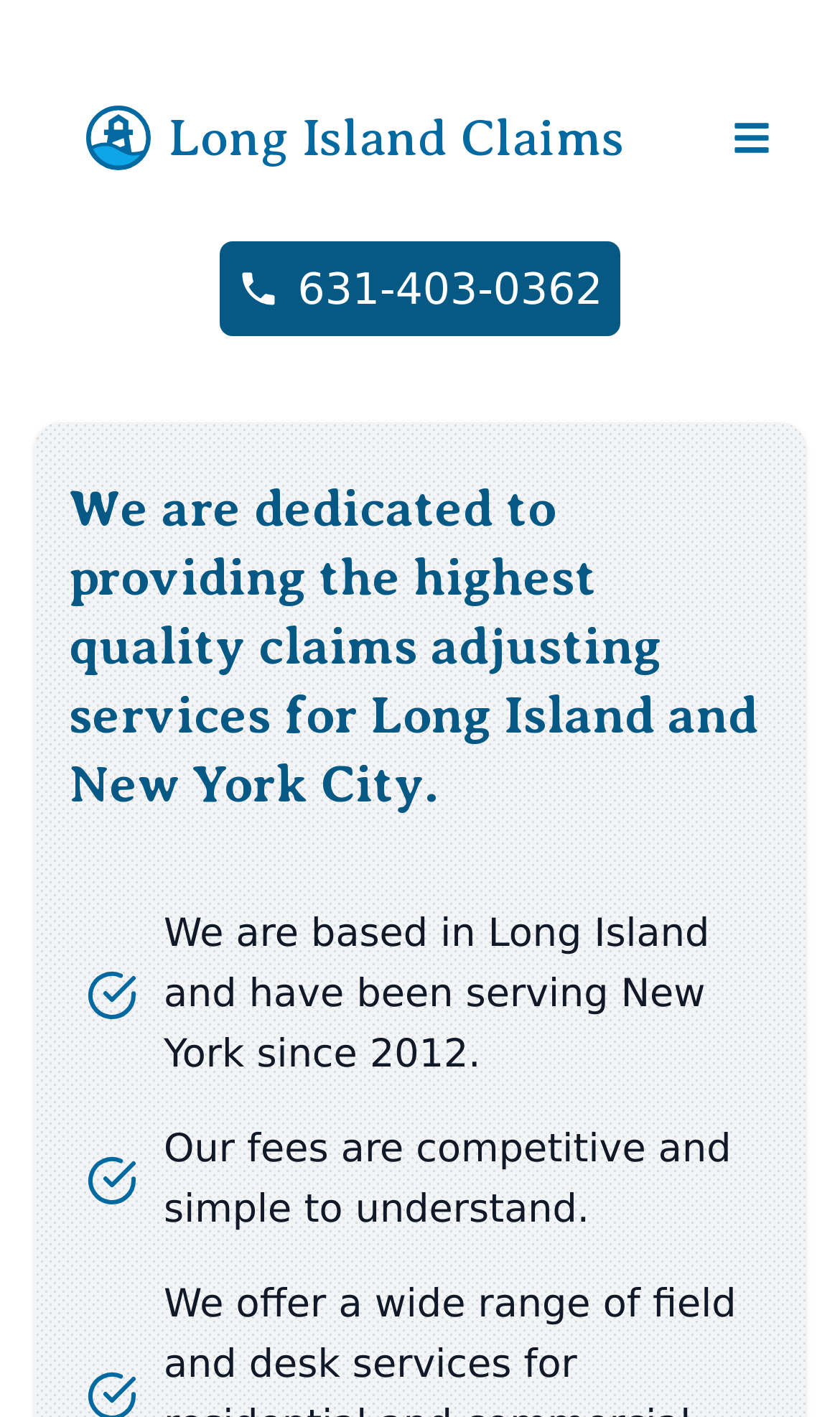How long has the company been serving New York?
Please provide a single word or phrase as your answer based on the screenshot.

Since 2012